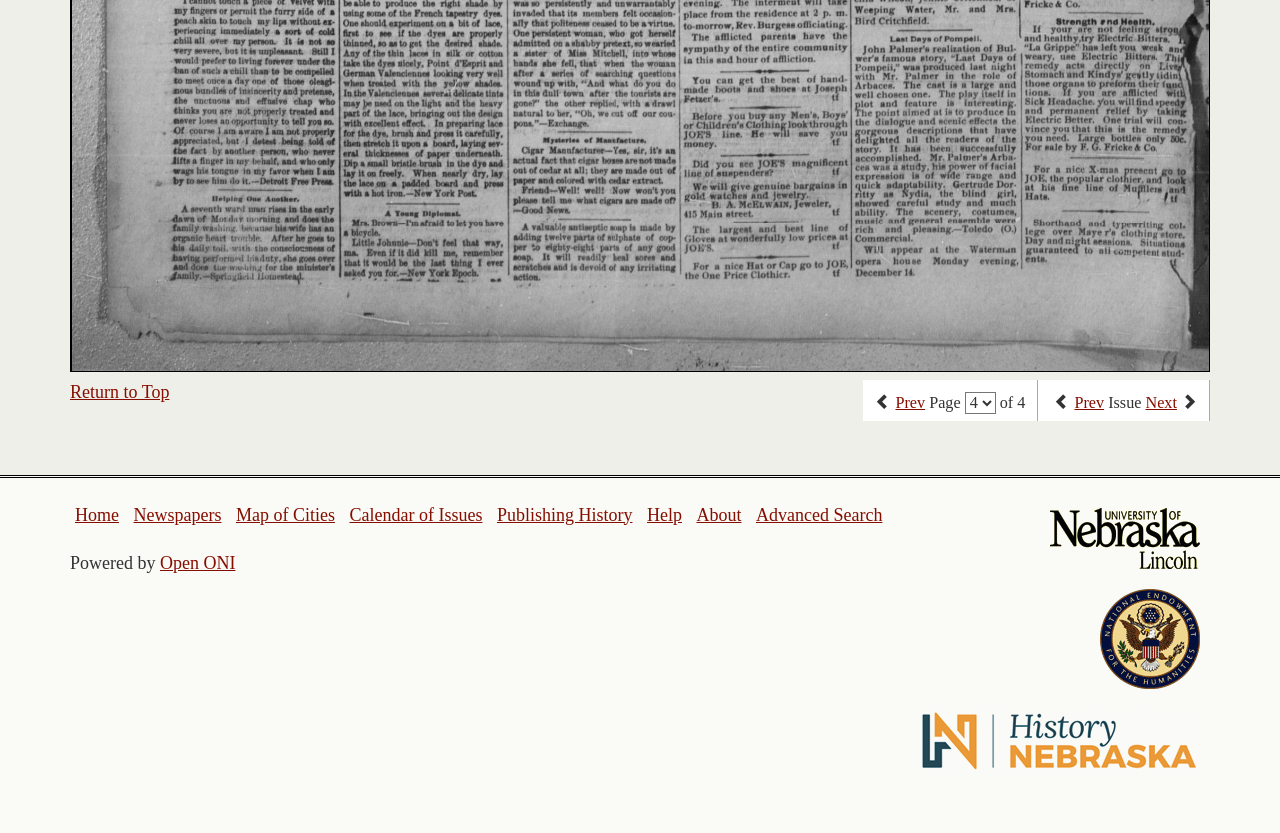Give a one-word or one-phrase response to the question: 
How many issues are there in total?

4